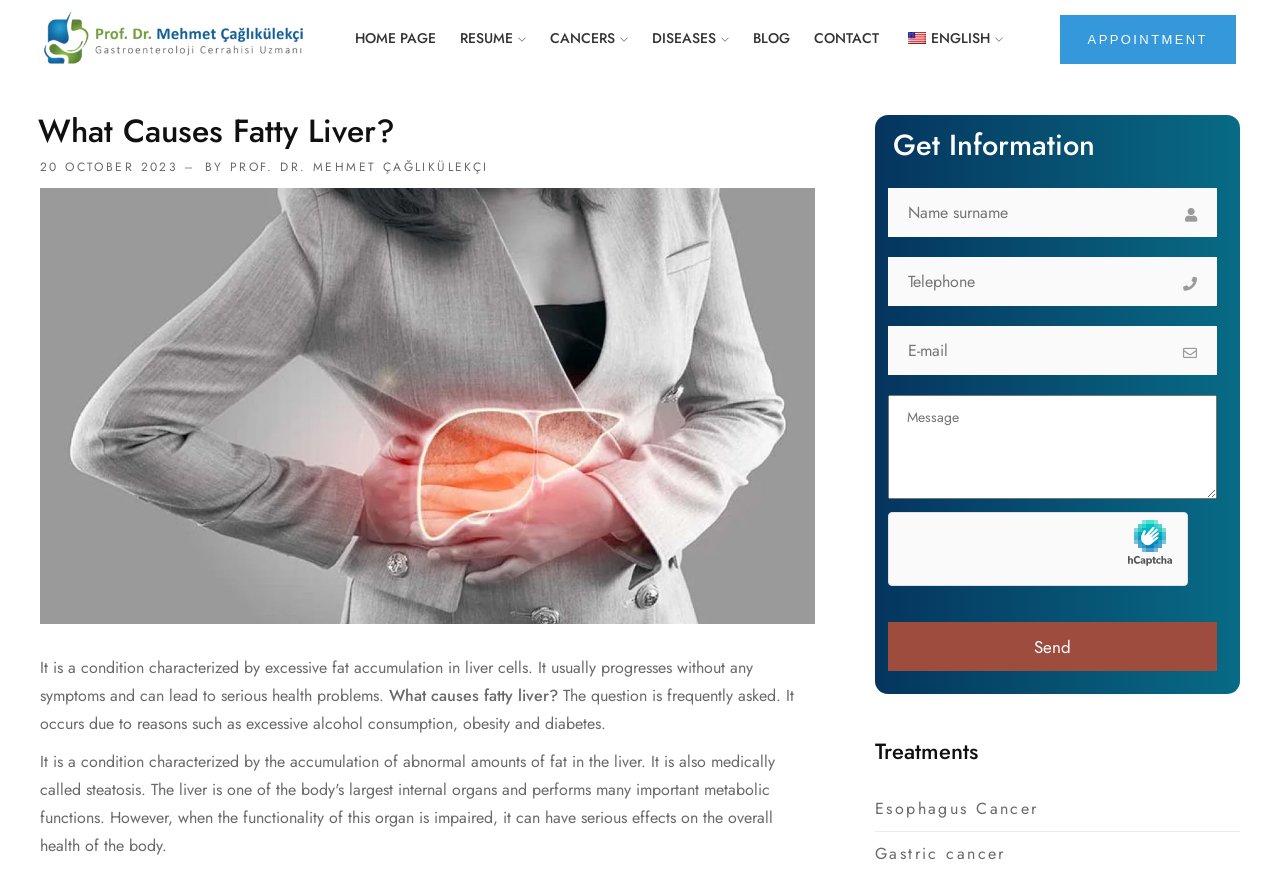Please find the bounding box coordinates in the format (top-left x, top-left y, bottom-right x, bottom-right y) for the given element description. Ensure the coordinates are floating point numbers between 0 and 1. Description: 20 October 2023

[0.031, 0.182, 0.139, 0.202]